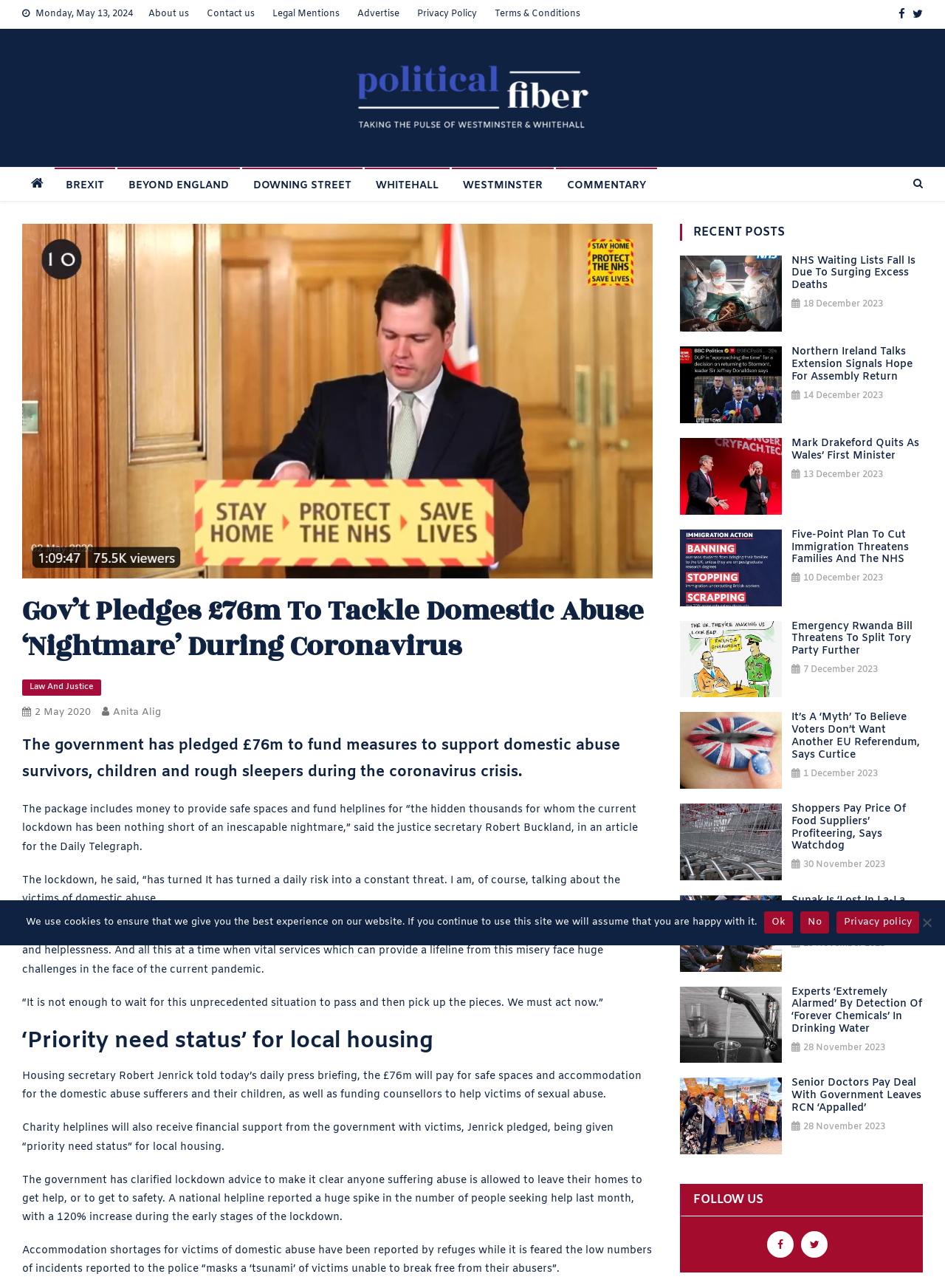Determine the bounding box coordinates for the clickable element required to fulfill the instruction: "Read the news about 'NHS Waiting Lists Fall Is Due To Surging Excess Deaths'". Provide the coordinates as four float numbers between 0 and 1, i.e., [left, top, right, bottom].

[0.838, 0.198, 0.977, 0.227]